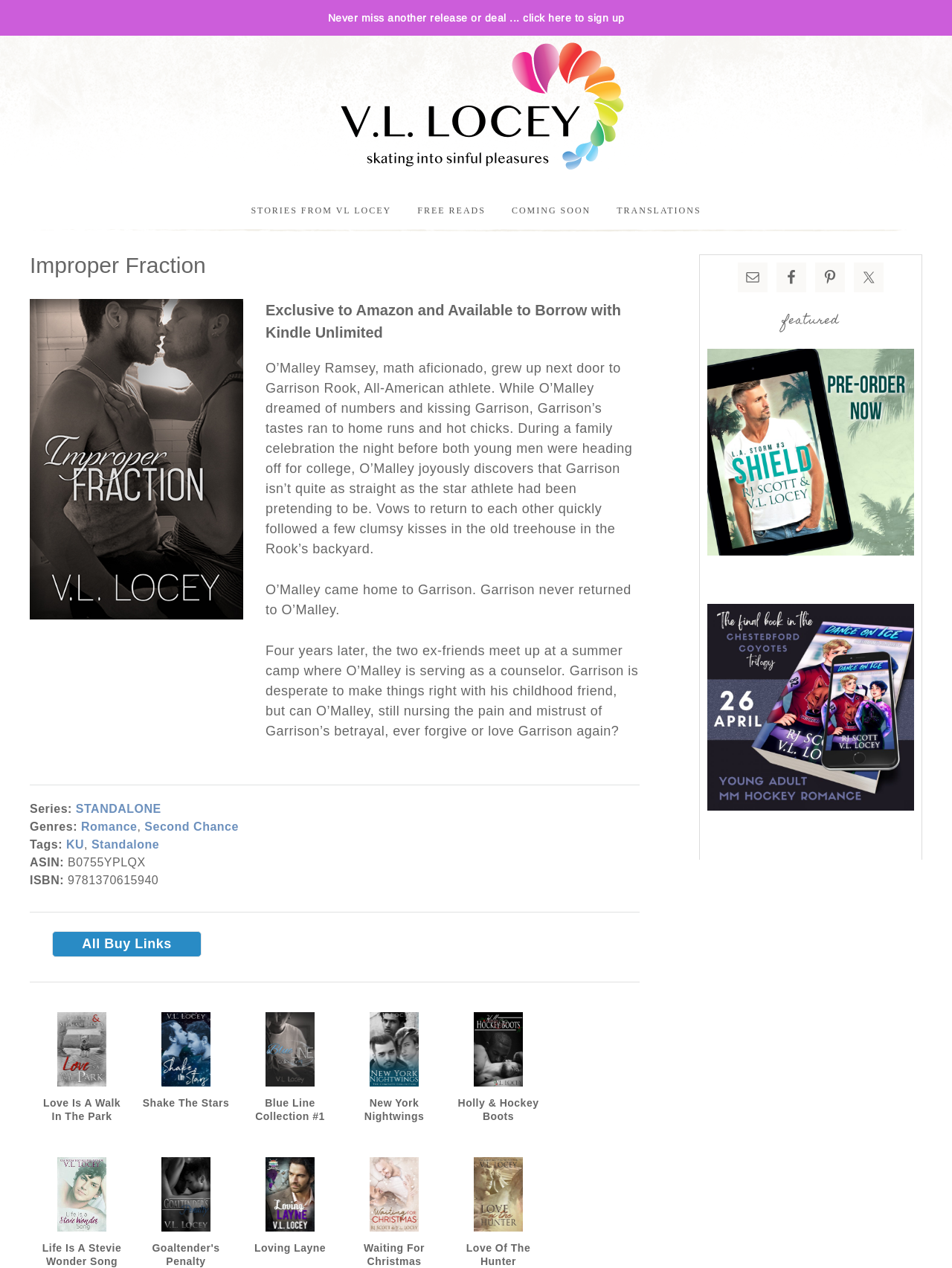Locate the bounding box coordinates of the element that needs to be clicked to carry out the instruction: "Explore coming soon page". The coordinates should be given as four float numbers ranging from 0 to 1, i.e., [left, top, right, bottom].

[0.53, 0.155, 0.628, 0.177]